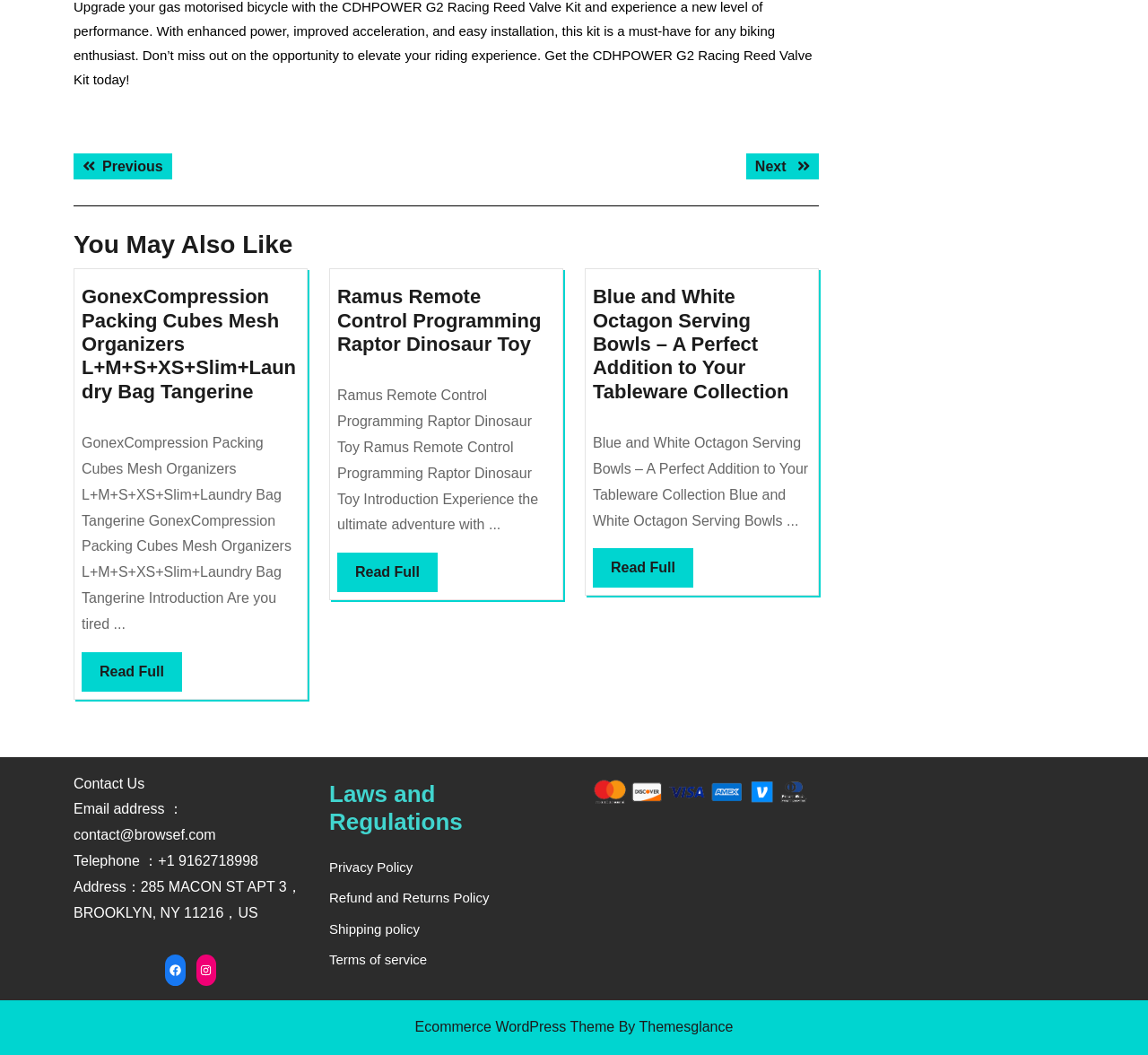Locate the bounding box coordinates of the clickable area needed to fulfill the instruction: "Visit Facebook page".

[0.144, 0.91, 0.161, 0.929]